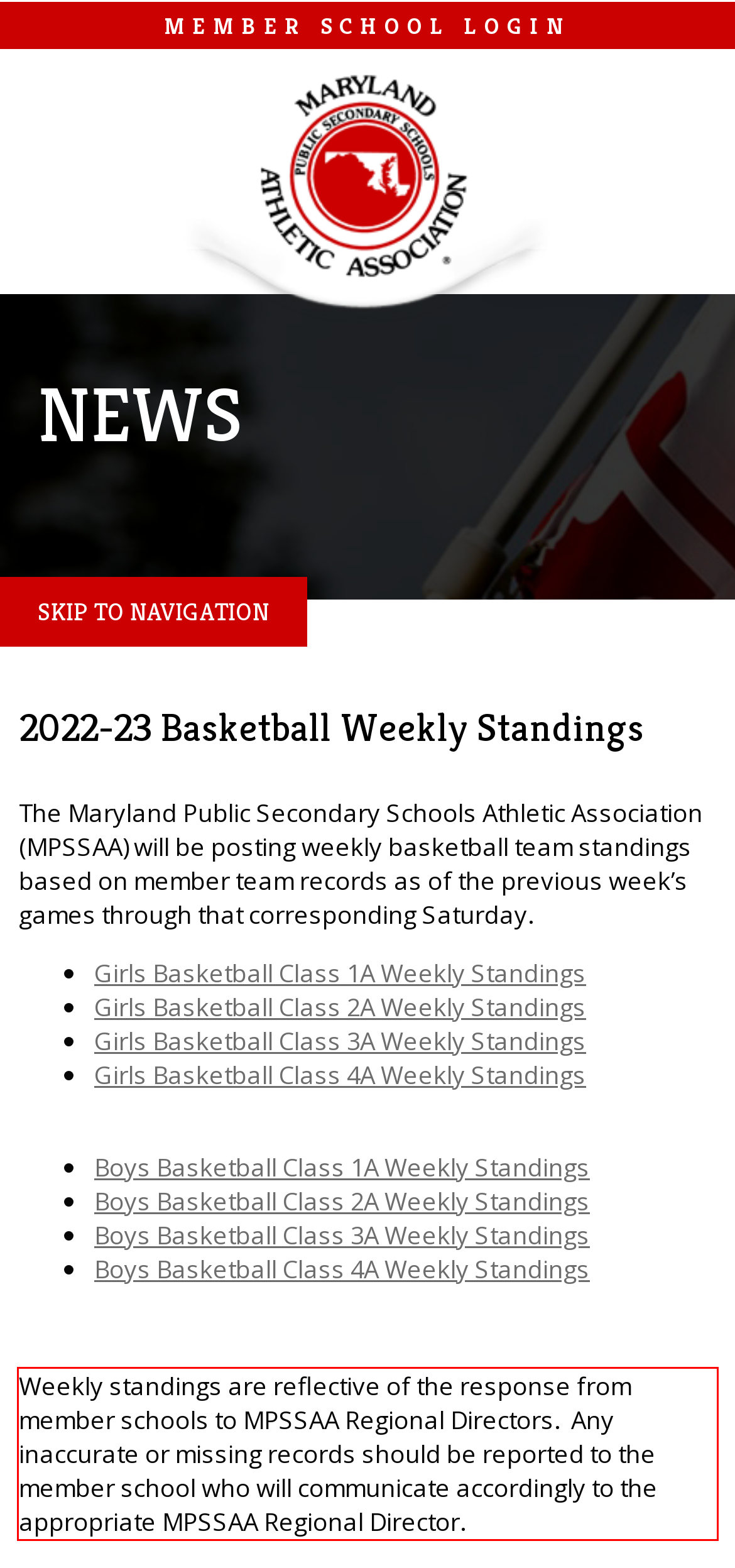You are provided with a screenshot of a webpage containing a red bounding box. Please extract the text enclosed by this red bounding box.

Weekly standings are reflective of the response from member schools to MPSSAA Regional Directors. Any inaccurate or missing records should be reported to the member school who will communicate accordingly to the appropriate MPSSAA Regional Director.